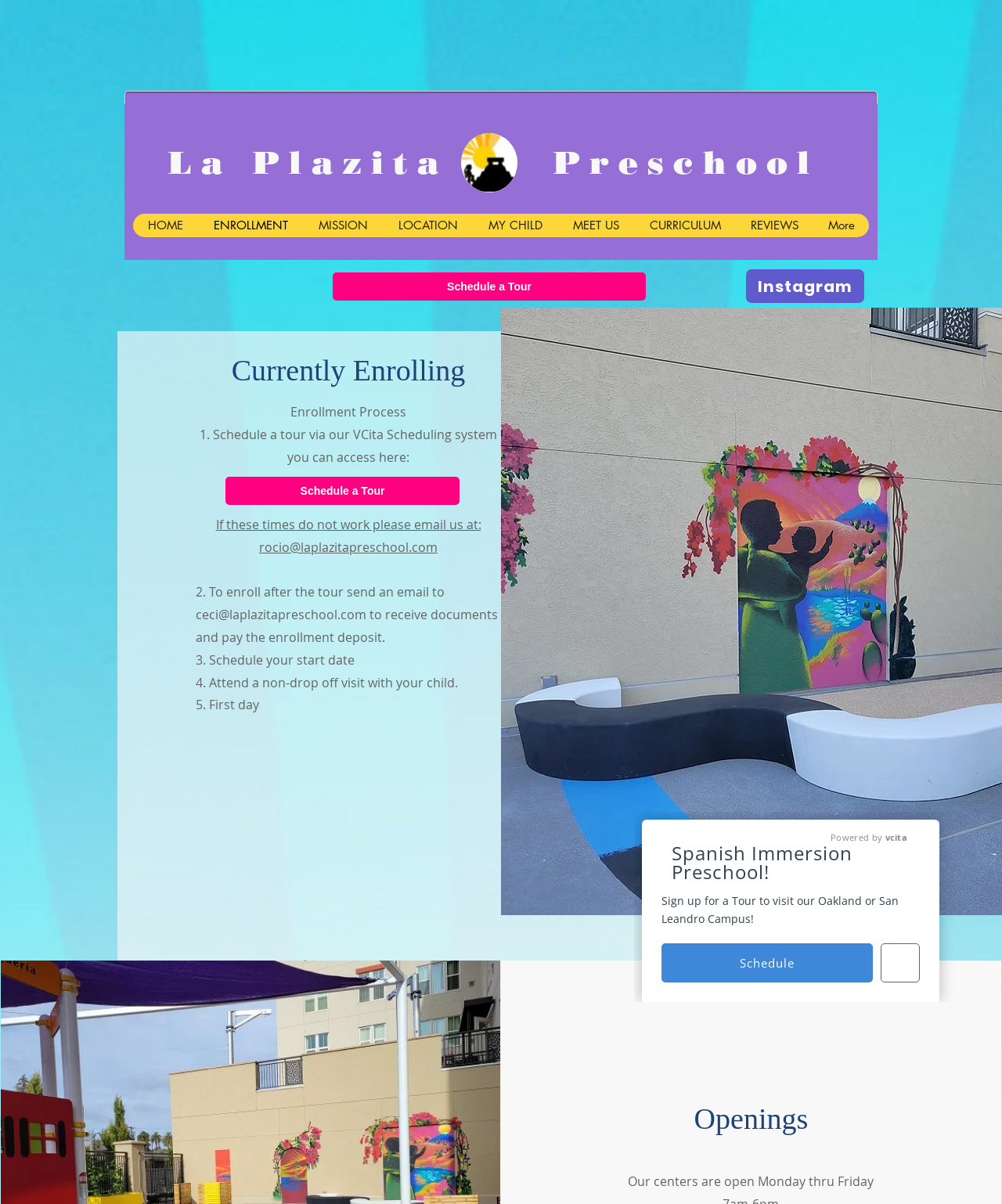What are the operating days of the preschool?
Answer the question with detailed information derived from the image.

The operating days of the preschool can be found in the section about openings, which states that the centers are open Monday thru Friday.